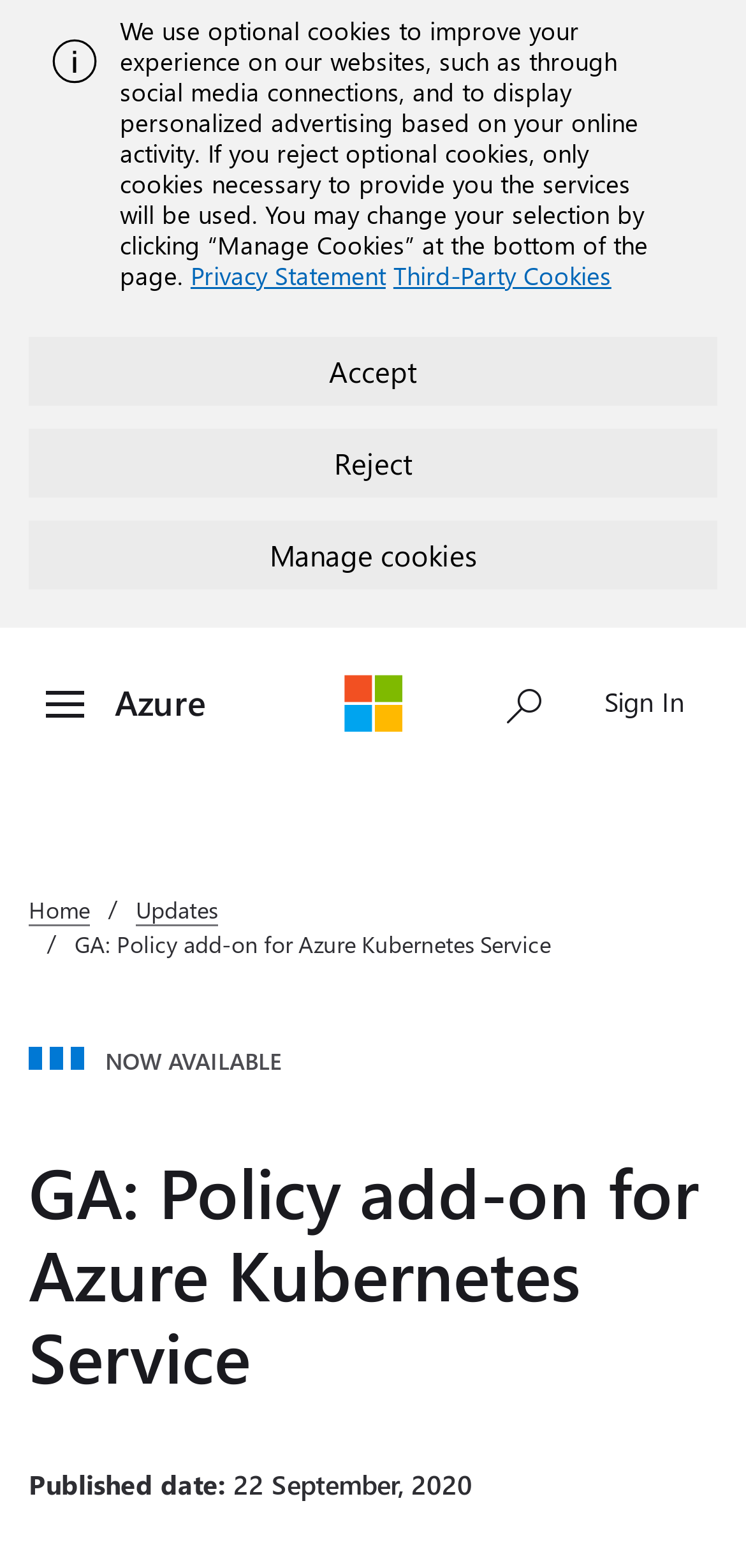Answer the following in one word or a short phrase: 
What is the date of the published article?

22 September, 2020